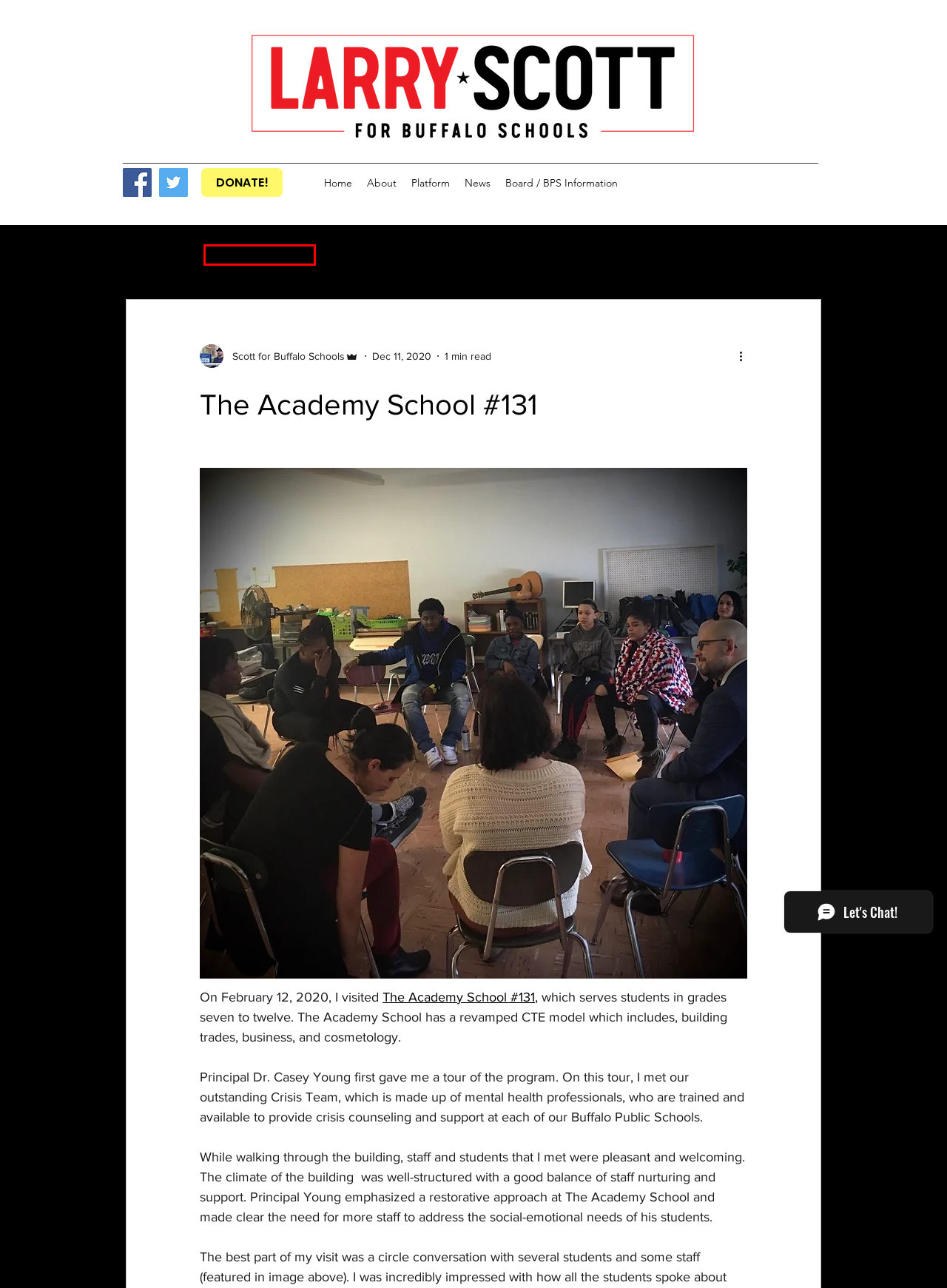A screenshot of a webpage is provided, featuring a red bounding box around a specific UI element. Identify the webpage description that most accurately reflects the new webpage after interacting with the selected element. Here are the candidates:
A. Larry Scott for Buffalo Schools | Larry Scott for Buffalo Schools (Powered by Donorbox)
B. Platform | Scott for Buffalo Schools
C. The Intersection...
D. Home | Scott for Buffalo Schools
E. Board / BPS Information | Scott4BuffaloSchools
F. BPS High Schools on the Rise!
G. Blog | Scott for Buffalo Schools
H. About | Scott4BuffaloSchools

C